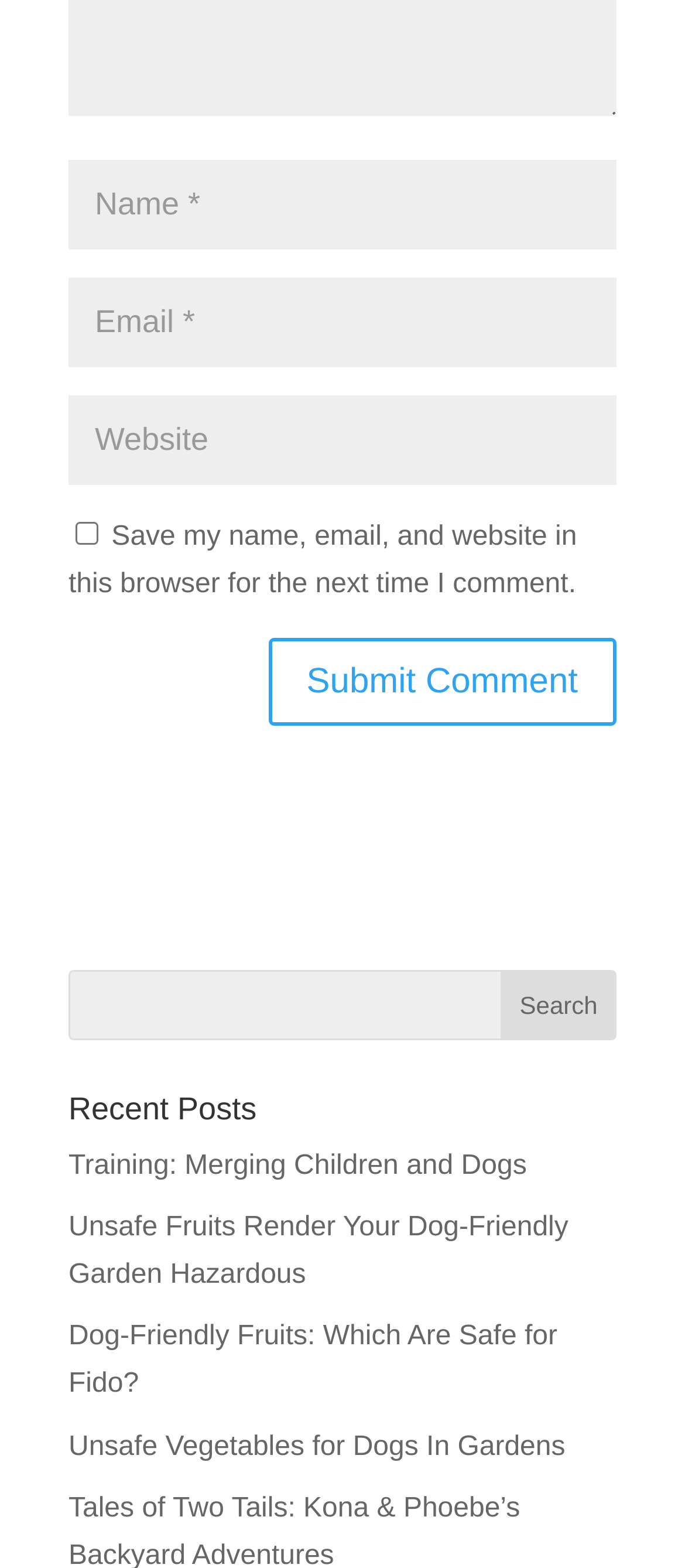Please identify the bounding box coordinates of the clickable area that will allow you to execute the instruction: "Input your email".

[0.1, 0.177, 0.9, 0.235]